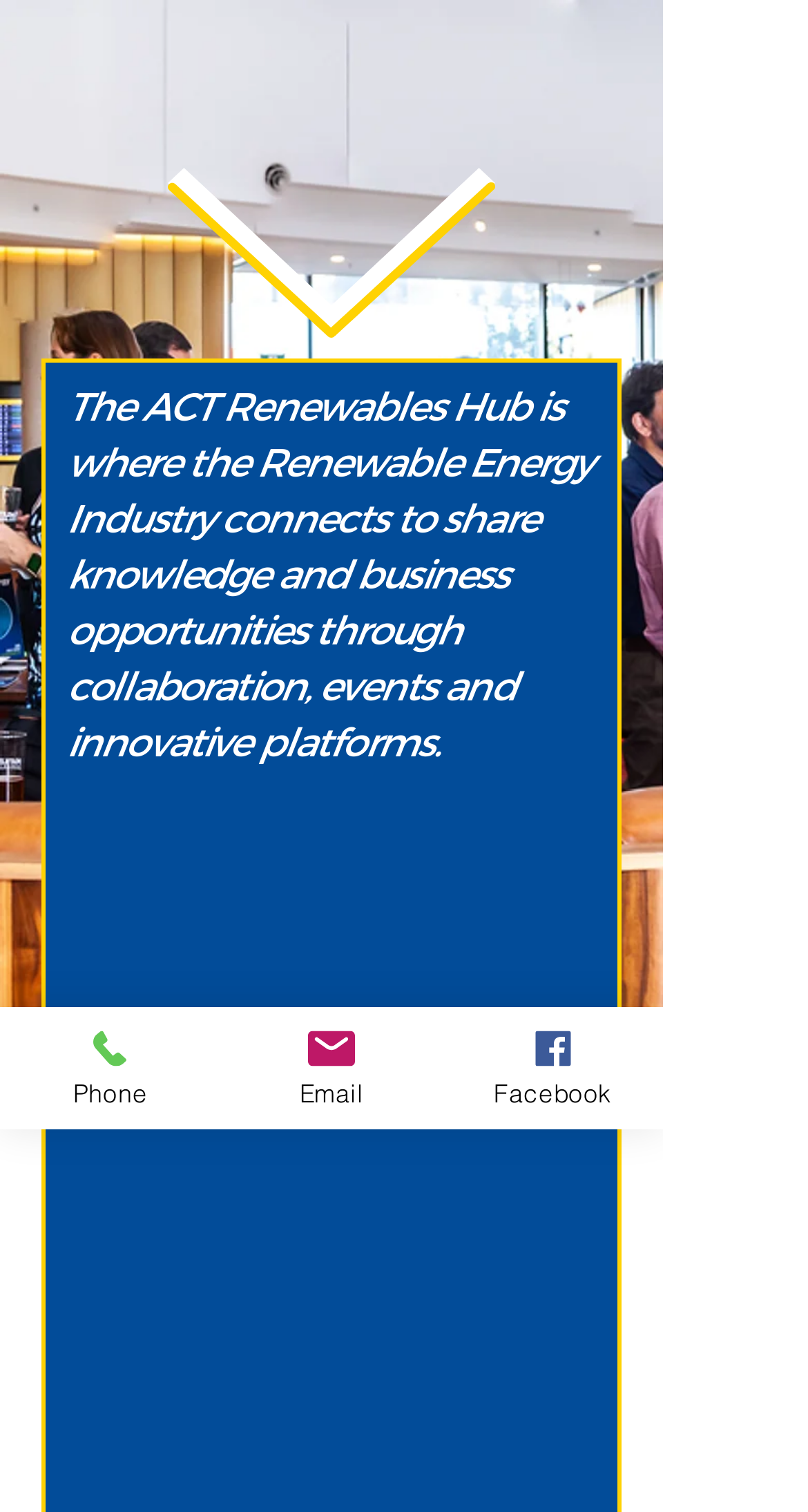What is the purpose of the ACT Renewables Hub?
Based on the screenshot, answer the question with a single word or phrase.

Share knowledge and business opportunities